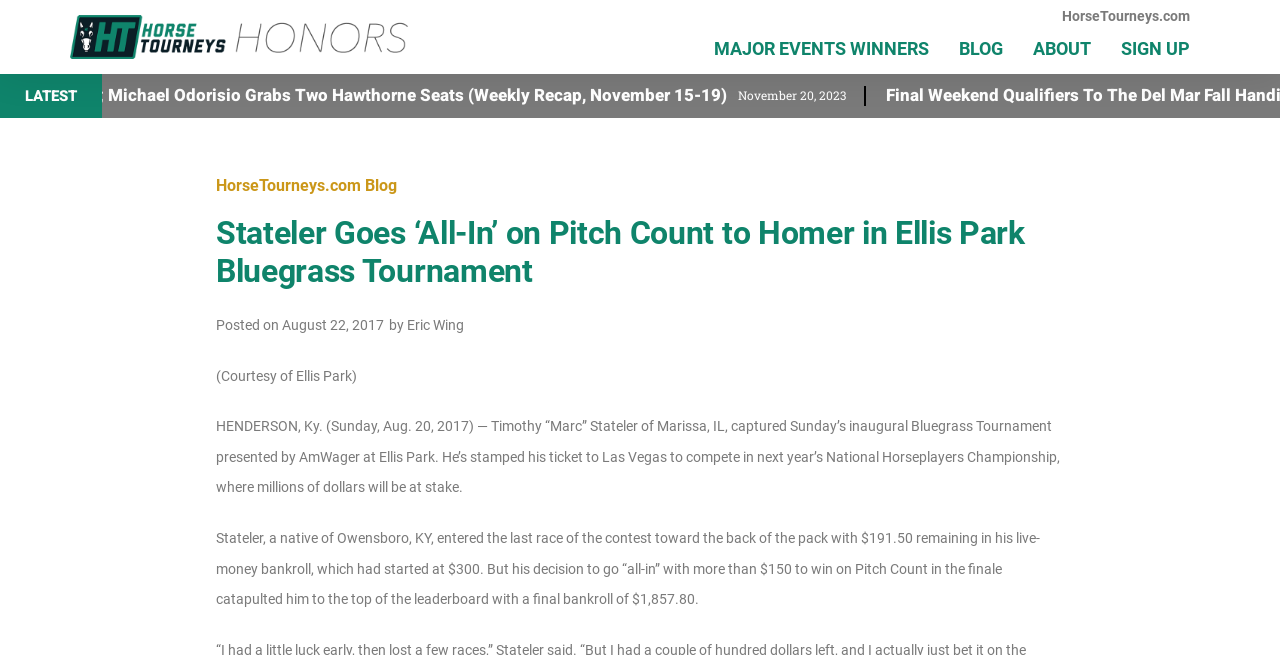Can you give a detailed response to the following question using the information from the image? What is the name of the author of the blog post?

The answer can be found below the heading 'Stateler Goes ‘All-In’ on Pitch Count to Homer in Ellis Park Bluegrass Tournament' where it is mentioned 'by Eric Wing'.